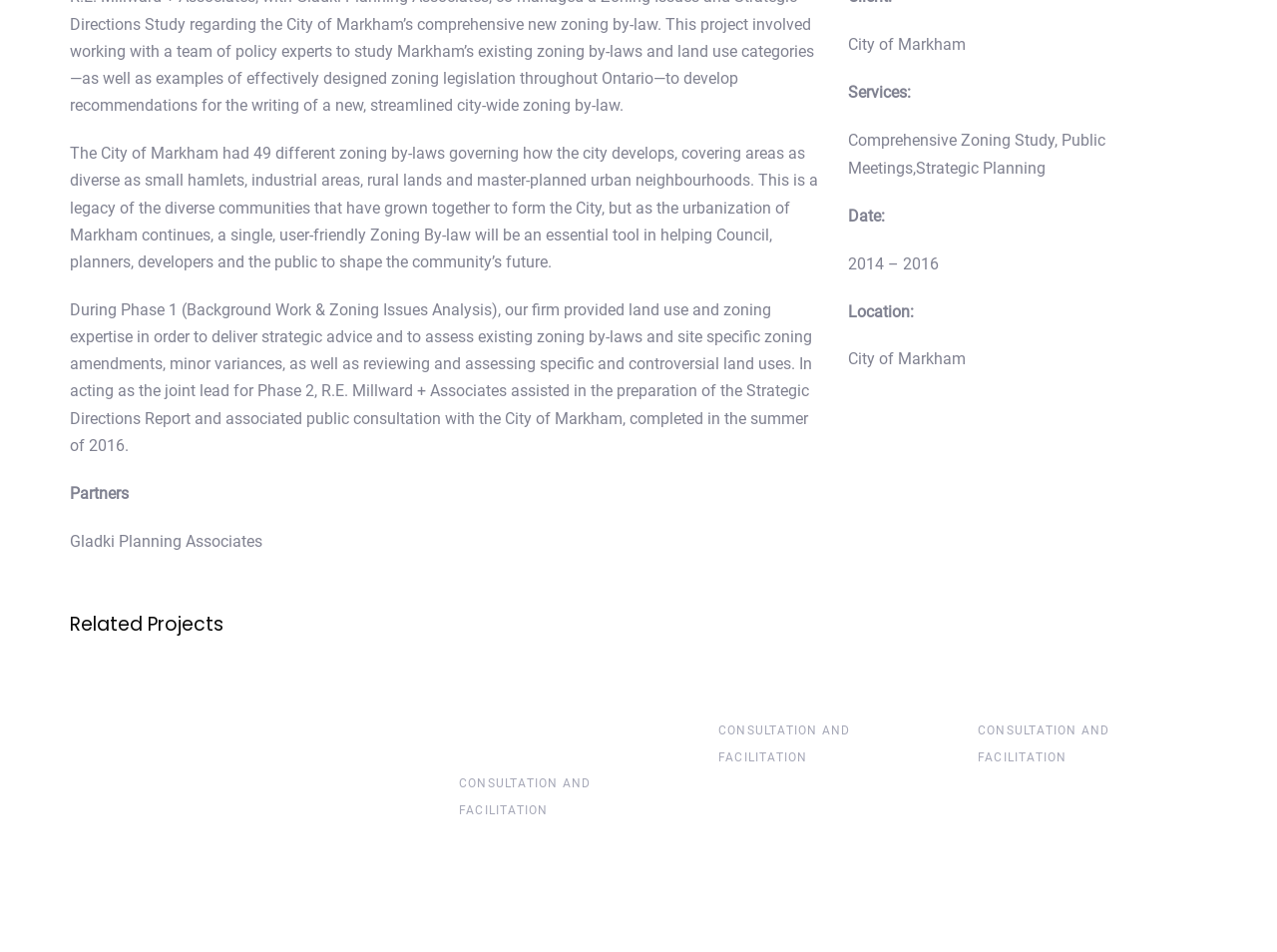From the webpage screenshot, identify the region described by Consultation and Facilitation. Provide the bounding box coordinates as (top-left x, top-left y, bottom-right x, bottom-right y), with each value being a floating point number between 0 and 1.

[0.562, 0.76, 0.666, 0.803]